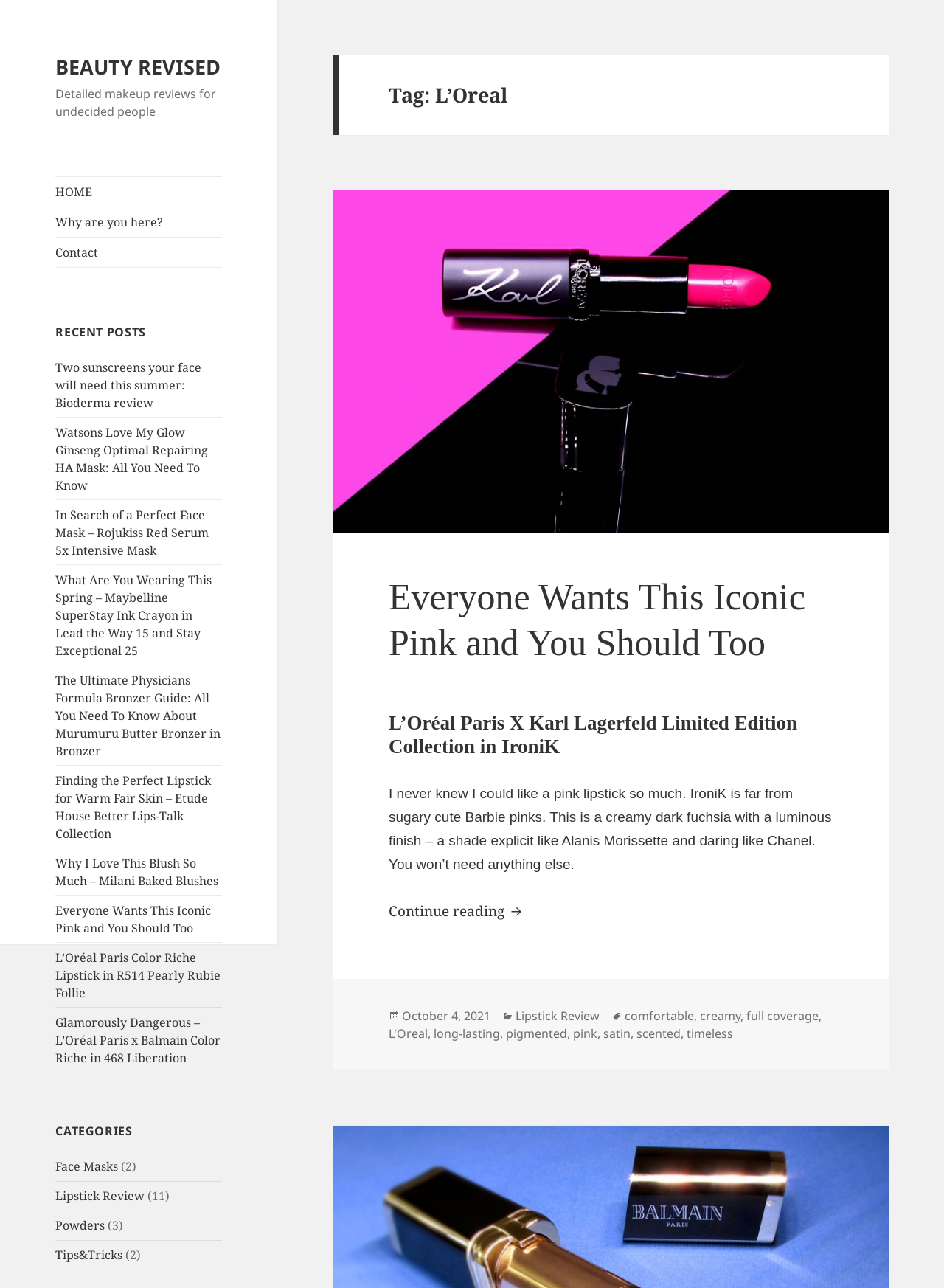Please identify the bounding box coordinates of the element on the webpage that should be clicked to follow this instruction: "Read the 'RECENT POSTS' section". The bounding box coordinates should be given as four float numbers between 0 and 1, formatted as [left, top, right, bottom].

[0.059, 0.251, 0.235, 0.265]